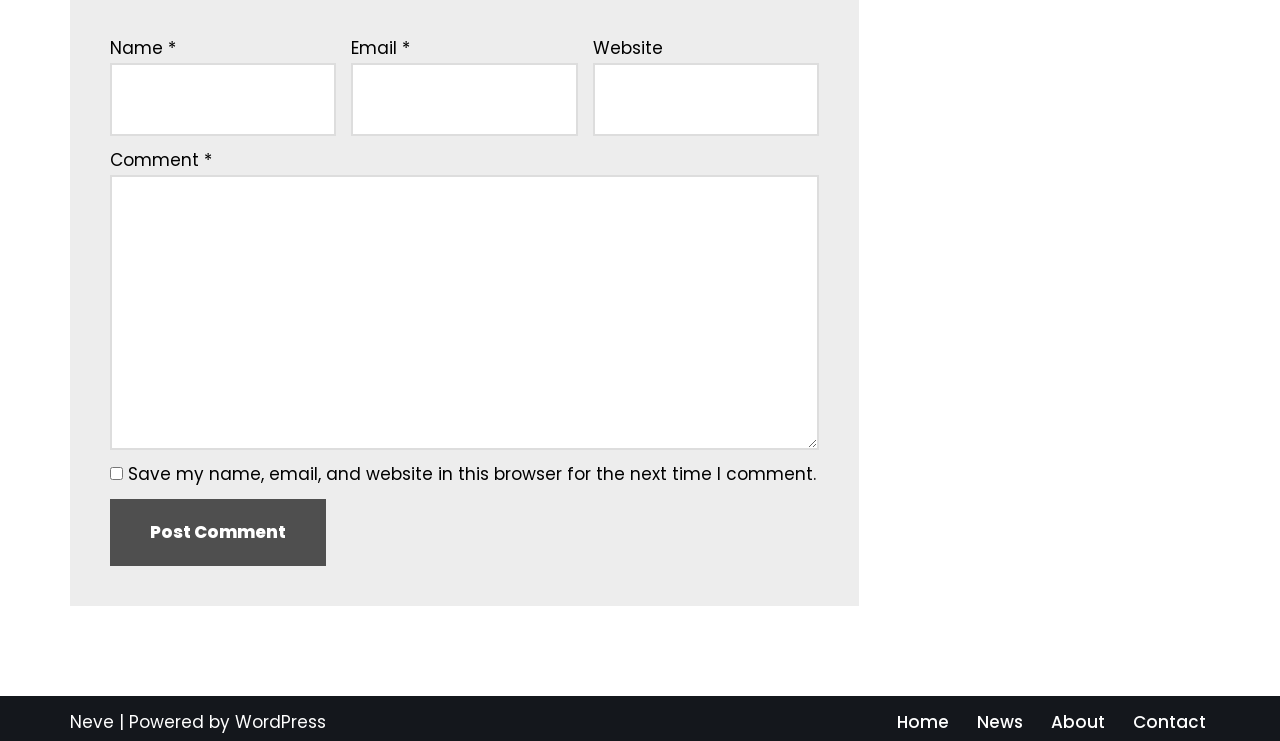Identify the bounding box for the described UI element. Provide the coordinates in (top-left x, top-left y, bottom-right x, bottom-right y) format with values ranging from 0 to 1: parent_node: Website name="url"

[0.463, 0.085, 0.64, 0.183]